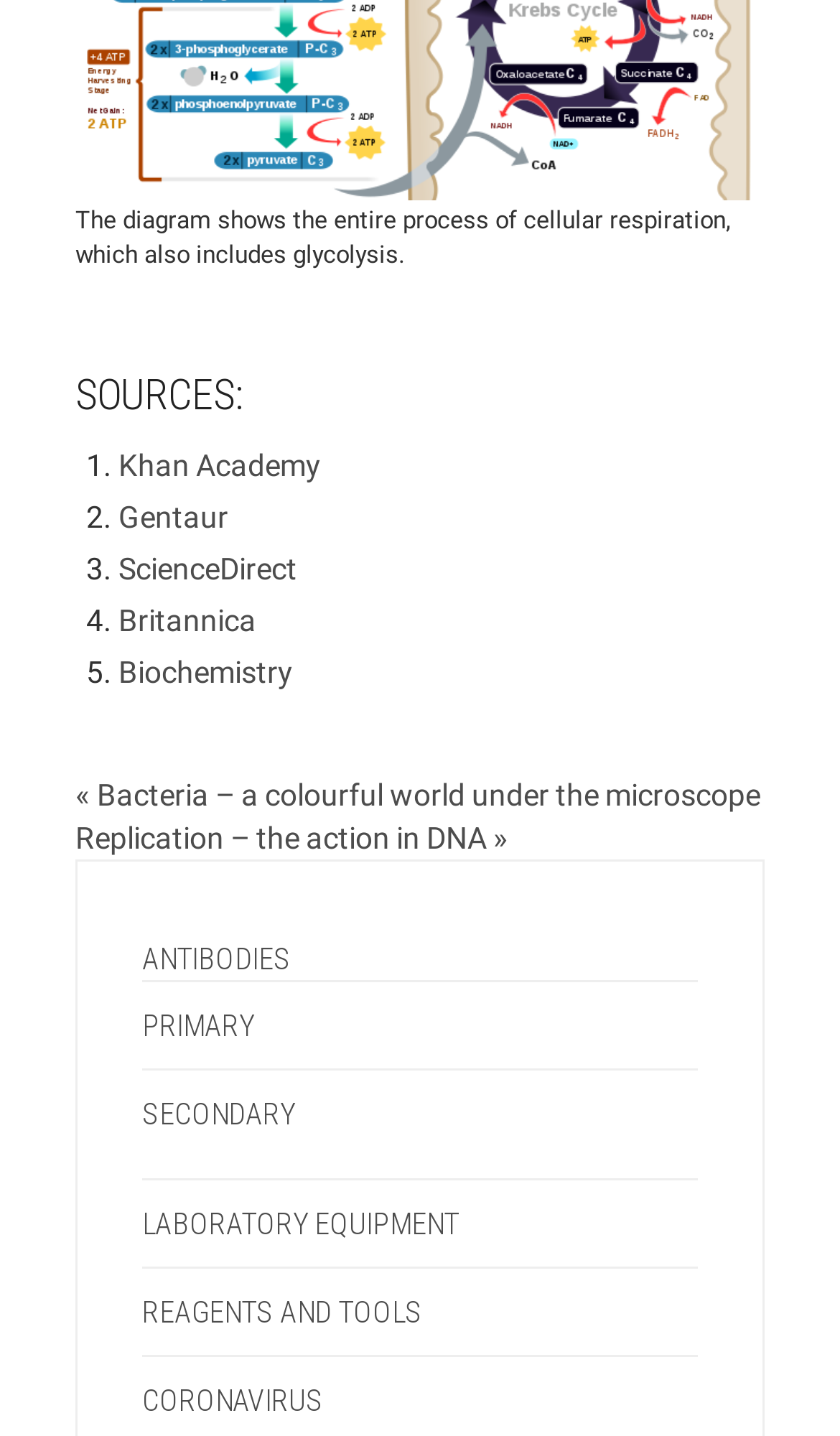Using the element description provided, determine the bounding box coordinates in the format (top-left x, top-left y, bottom-right x, bottom-right y). Ensure that all values are floating point numbers between 0 and 1. Element description: Primary

[0.169, 0.702, 0.303, 0.726]